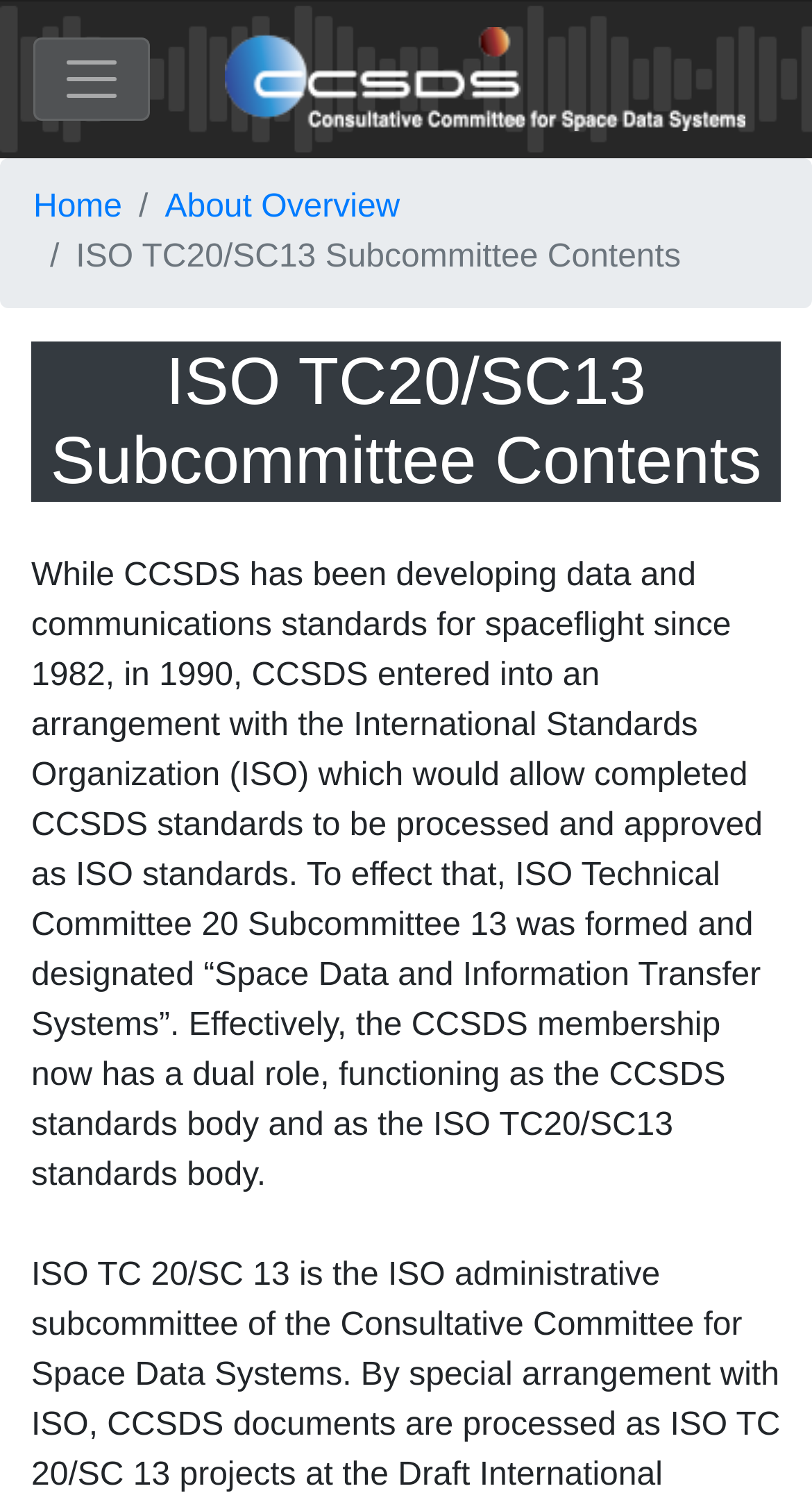From the given element description: "aria-label="Toggle navigation"", find the bounding box for the UI element. Provide the coordinates as four float numbers between 0 and 1, in the order [left, top, right, bottom].

[0.041, 0.025, 0.185, 0.081]